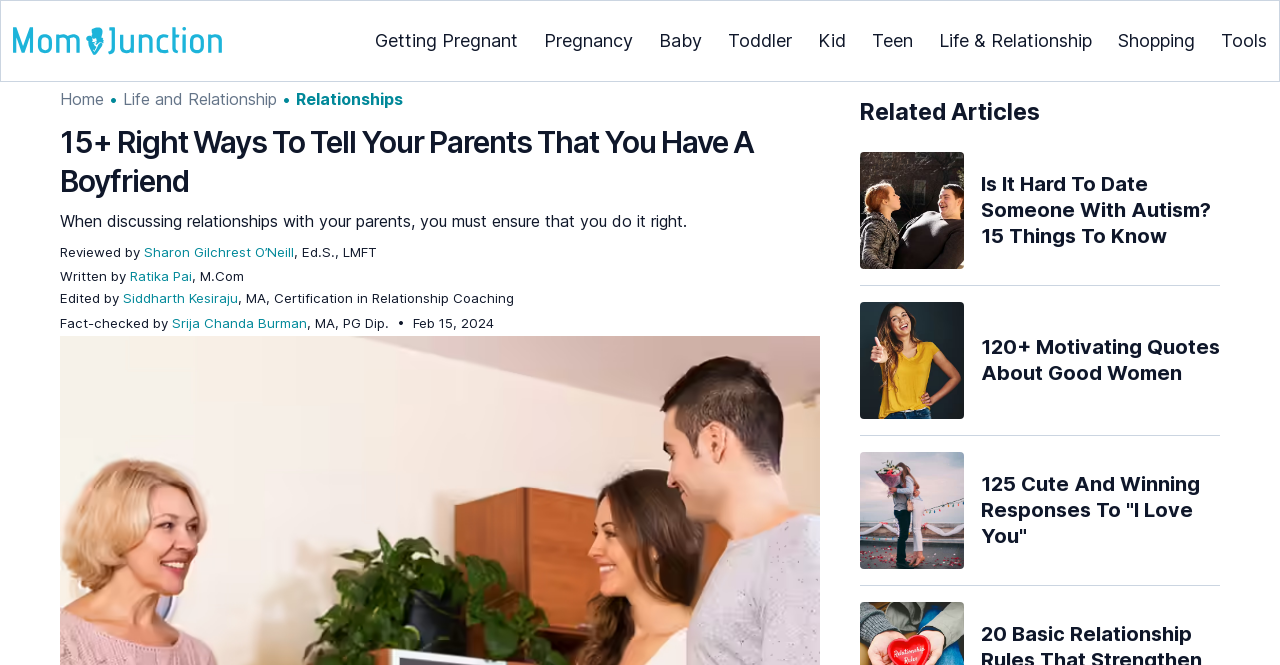Show the bounding box coordinates for the element that needs to be clicked to execute the following instruction: "Read the article '15+ Right Ways To Tell Your Parents That You Have A Boyfriend'". Provide the coordinates in the form of four float numbers between 0 and 1, i.e., [left, top, right, bottom].

[0.047, 0.184, 0.641, 0.302]